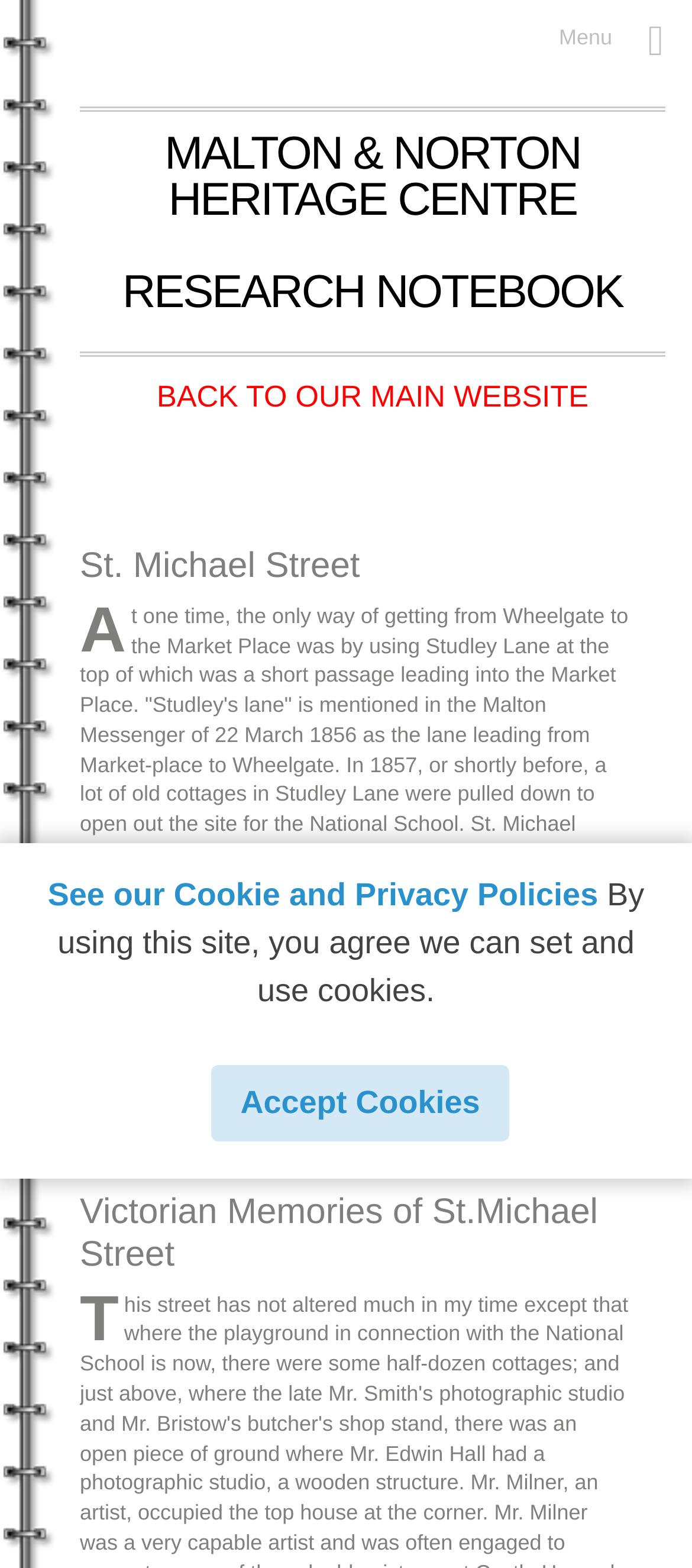Using a single word or phrase, answer the following question: 
What was the purpose of Studley Lane before St. Michael Street was formed?

Leading from Market-place to Wheelgate